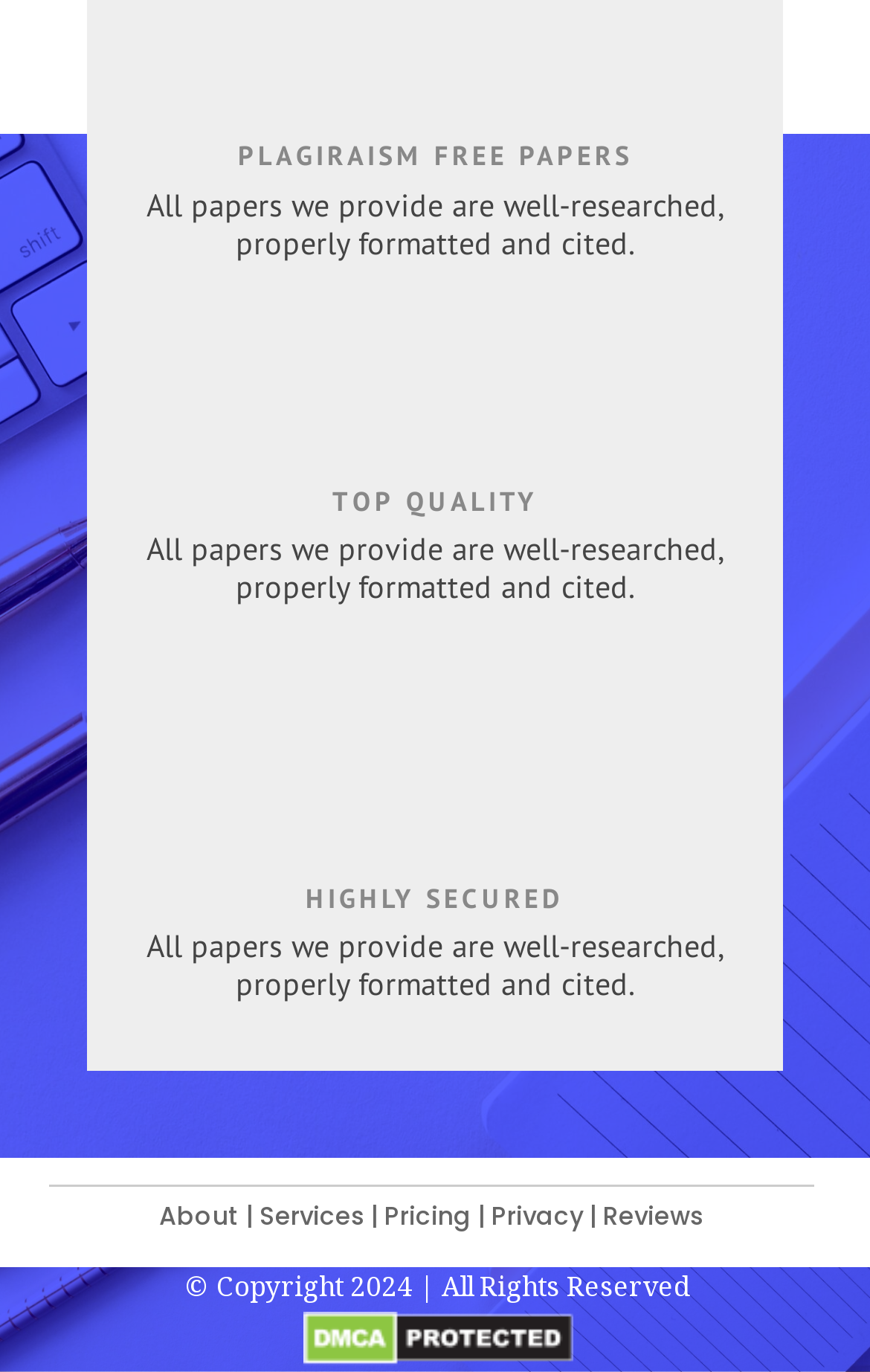What is the main focus of the website?
Provide a concise answer using a single word or phrase based on the image.

Plagiarism free papers